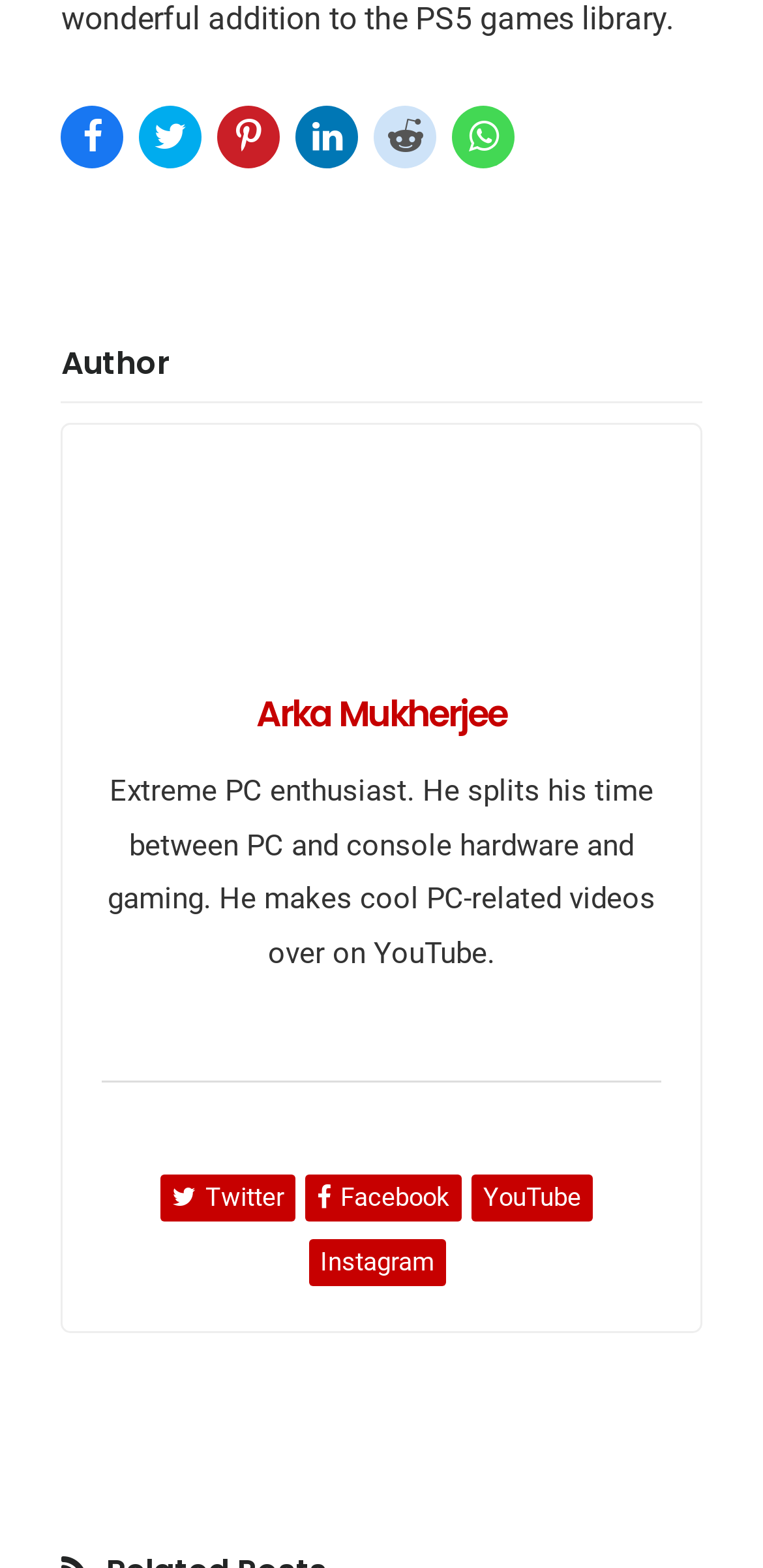Extract the bounding box for the UI element that matches this description: "title="Click to share on Pinterest"".

[0.285, 0.068, 0.367, 0.108]